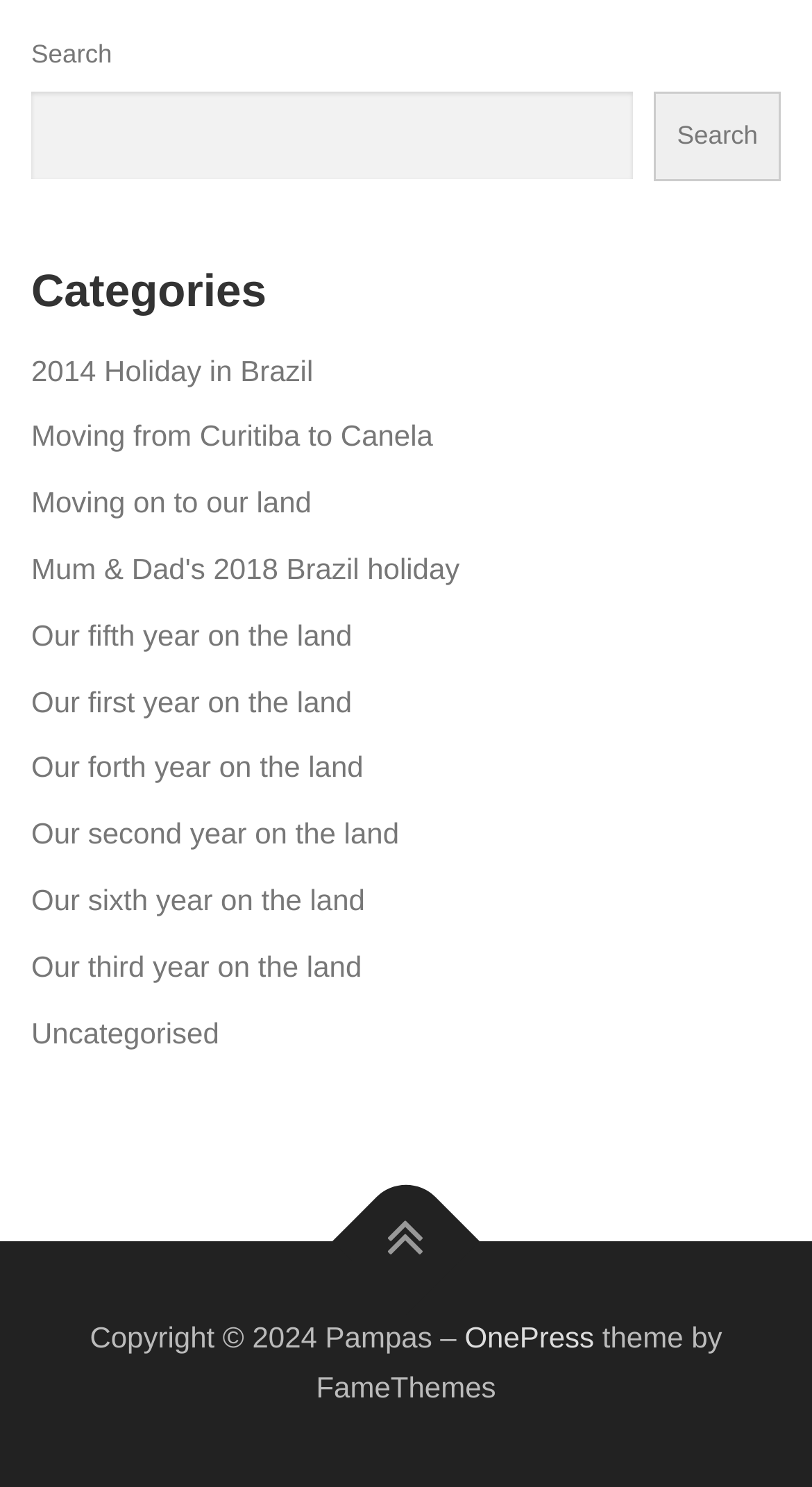Please answer the following question using a single word or phrase: 
What is the purpose of the search box?

Search